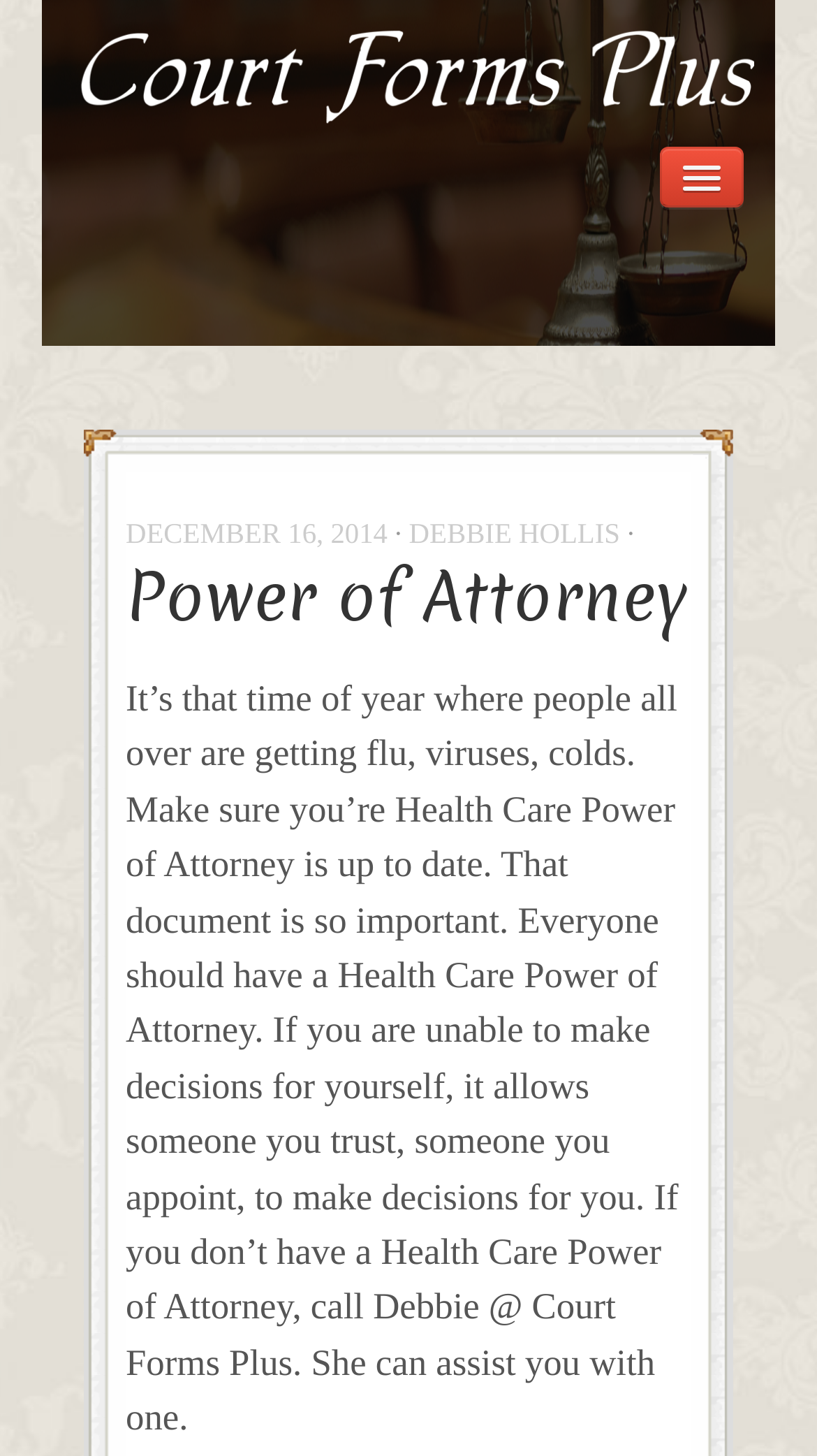Please provide the bounding box coordinates for the UI element as described: "Power of Attorney". The coordinates must be four floats between 0 and 1, represented as [left, top, right, bottom].

[0.154, 0.379, 0.841, 0.442]